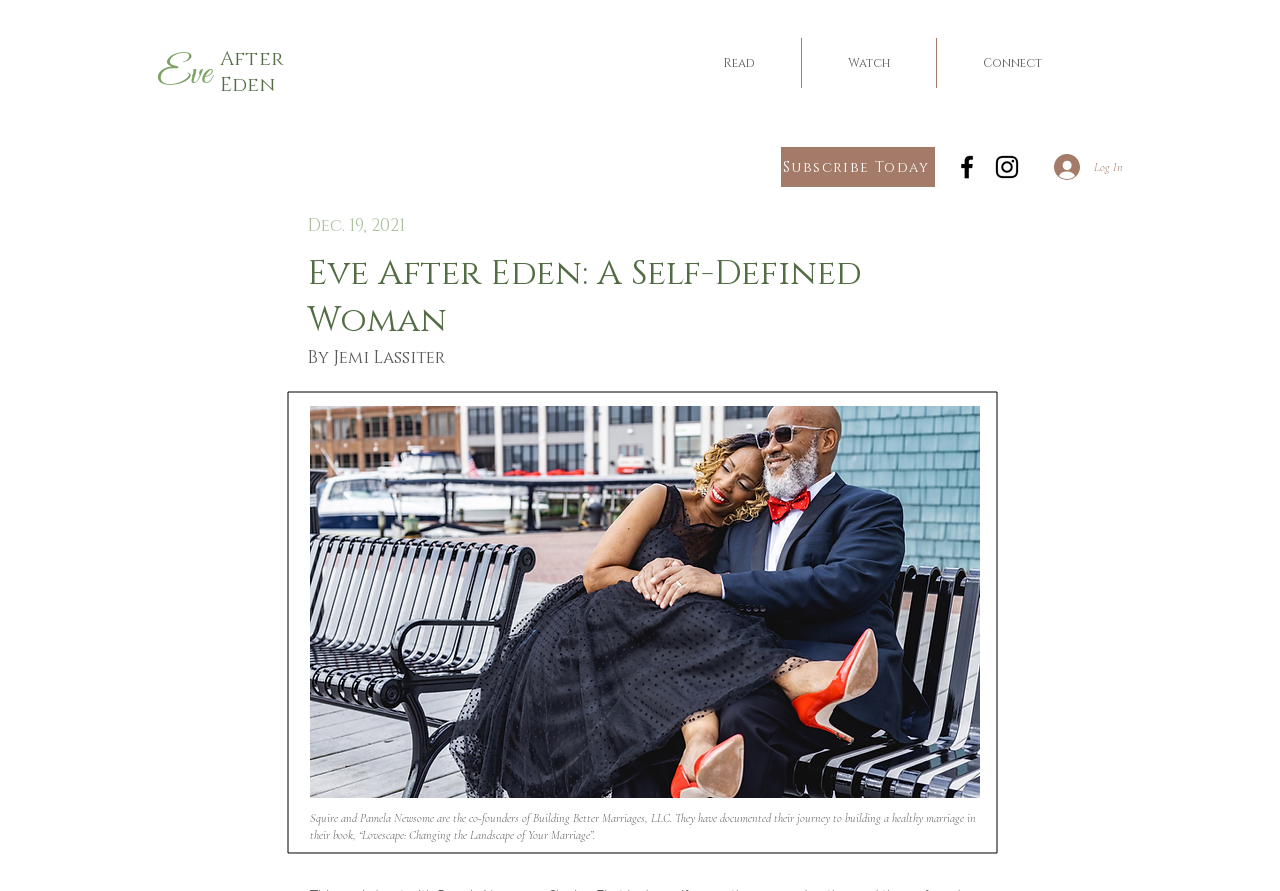Using the format (top-left x, top-left y, bottom-right x, bottom-right y), provide the bounding box coordinates for the described UI element. All values should be floating point numbers between 0 and 1: Connect

[0.732, 0.043, 0.849, 0.099]